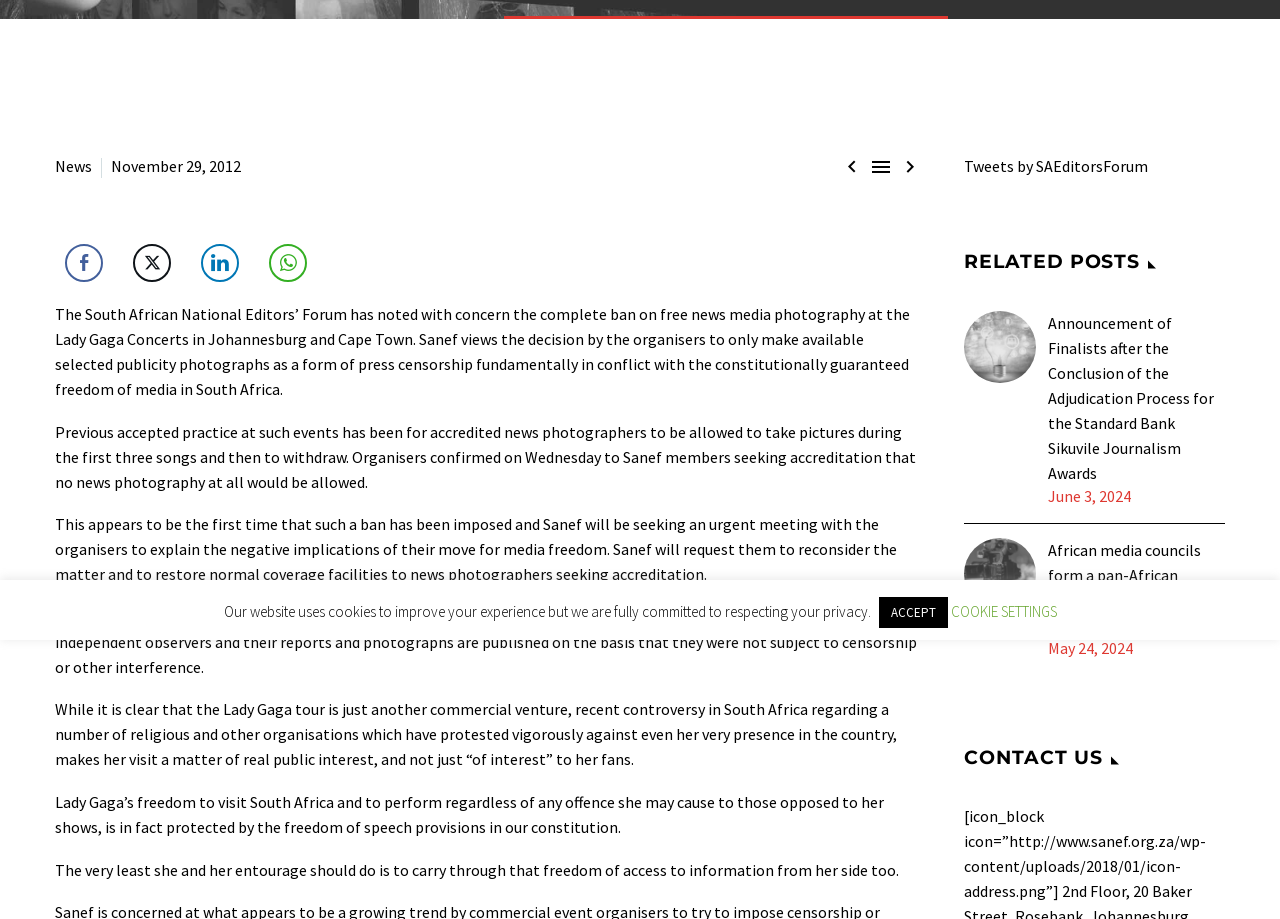Find the coordinates for the bounding box of the element with this description: "COOKIE SETTINGS".

[0.743, 0.655, 0.825, 0.676]